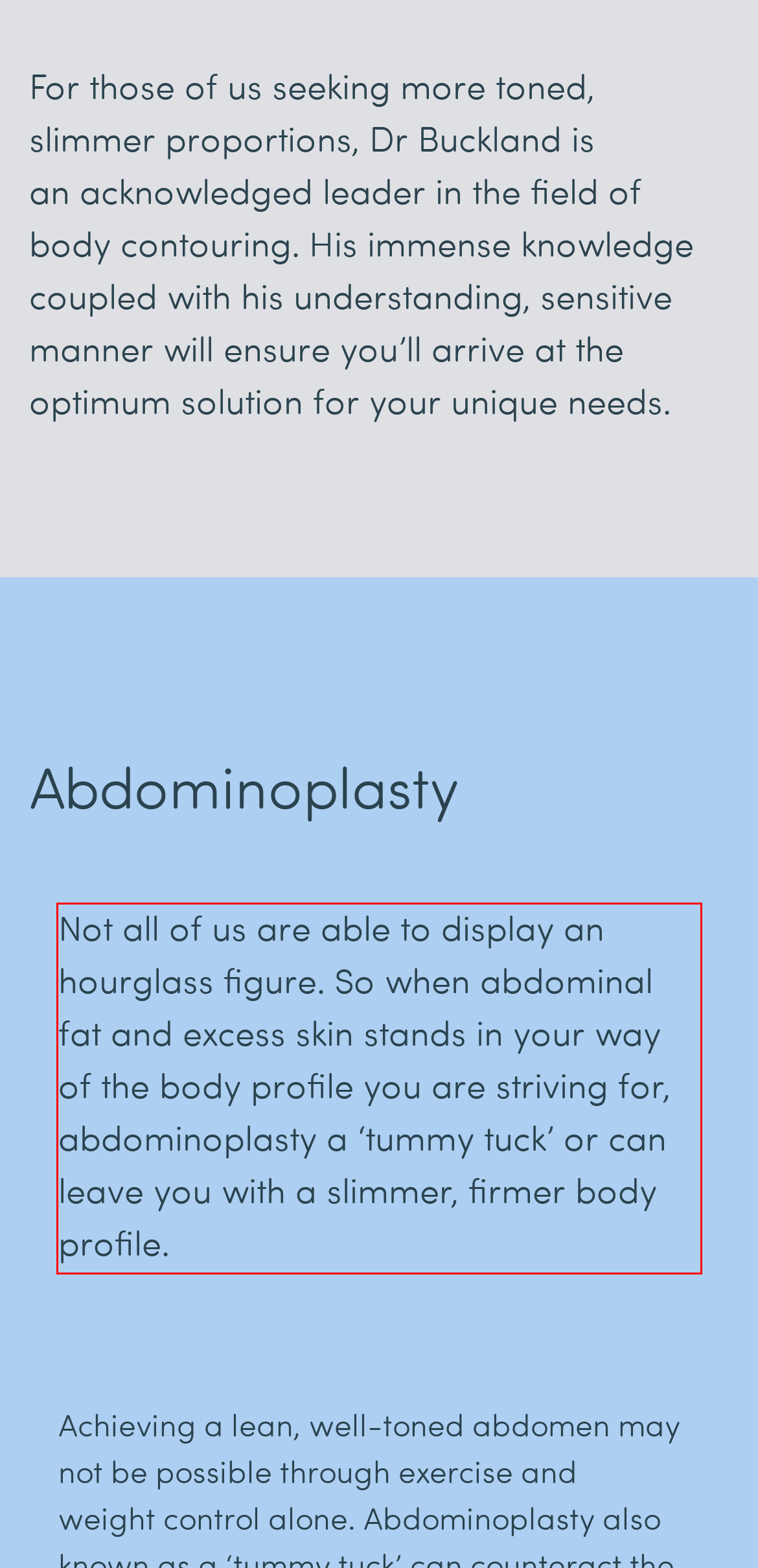Please look at the webpage screenshot and extract the text enclosed by the red bounding box.

Not all of us are able to display an hourglass figure. So when abdominal fat and excess skin stands in your way of the body profile you are striving for, abdominoplasty a ‘tummy tuck’ or can leave you with a slimmer, firmer body profile.